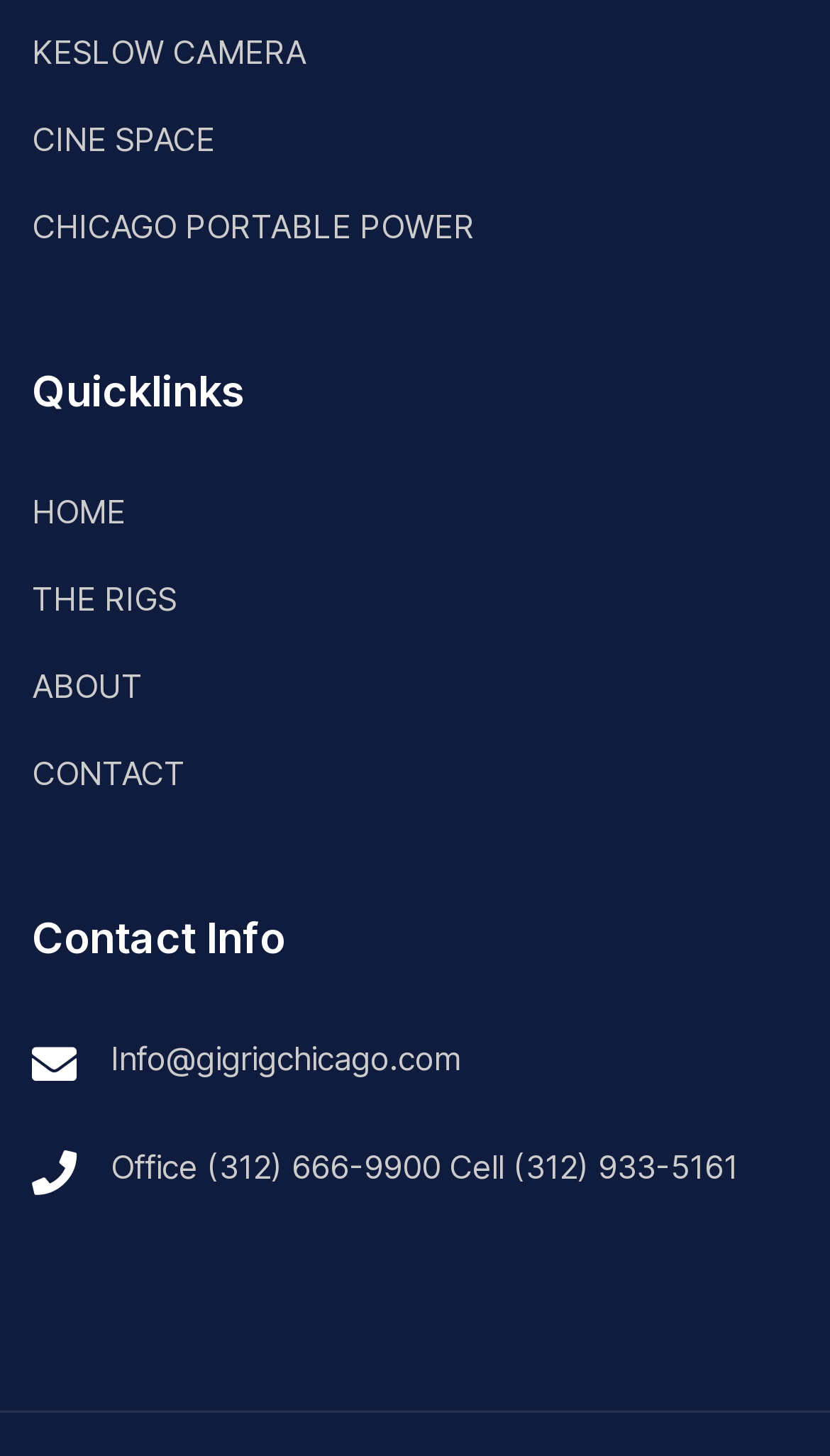Please indicate the bounding box coordinates of the element's region to be clicked to achieve the instruction: "call the office". Provide the coordinates as four float numbers between 0 and 1, i.e., [left, top, right, bottom].

[0.133, 0.783, 0.89, 0.821]